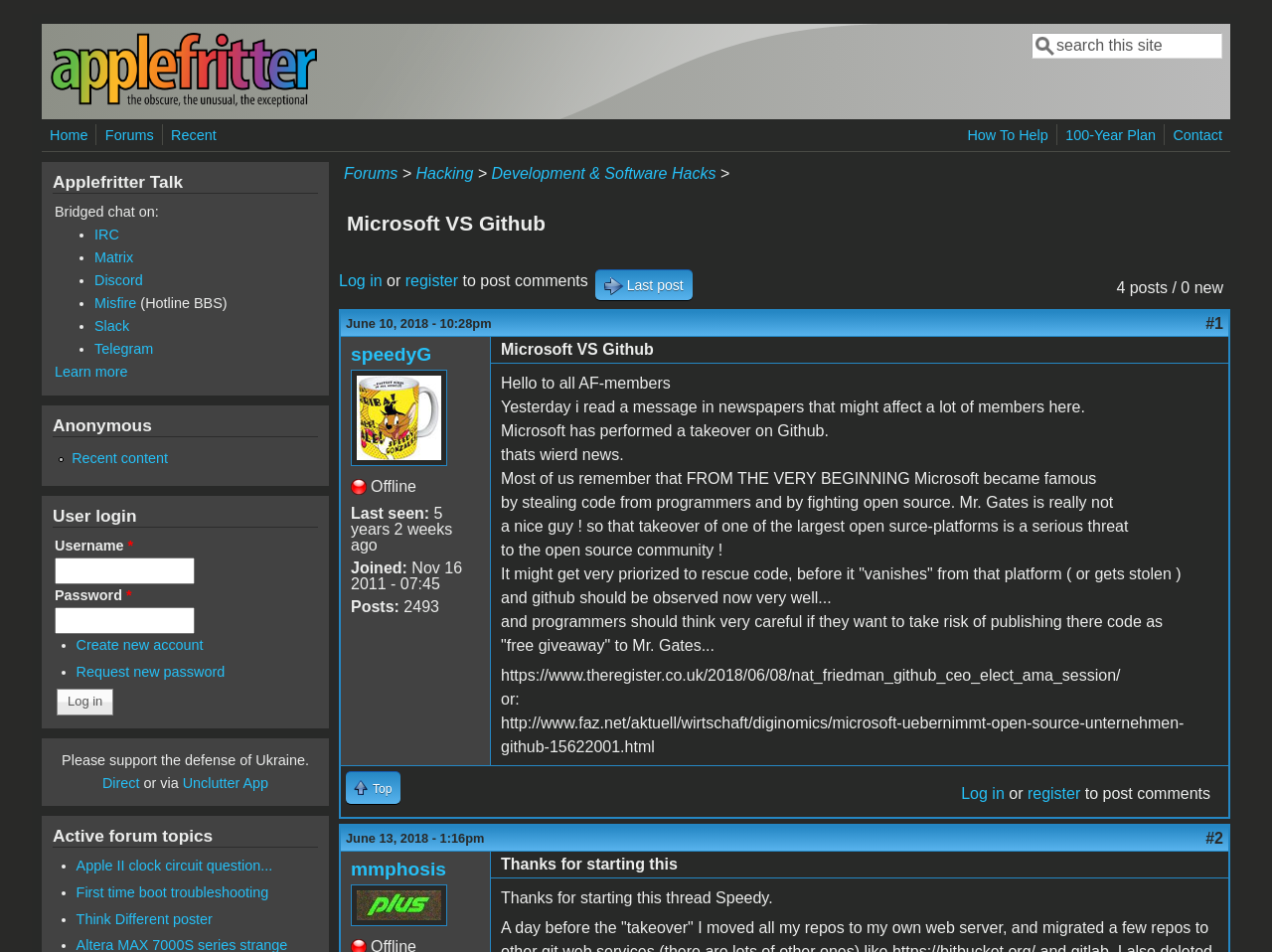Determine the bounding box coordinates of the clickable element to achieve the following action: 'View the last post'. Provide the coordinates as four float values between 0 and 1, formatted as [left, top, right, bottom].

[0.468, 0.283, 0.544, 0.315]